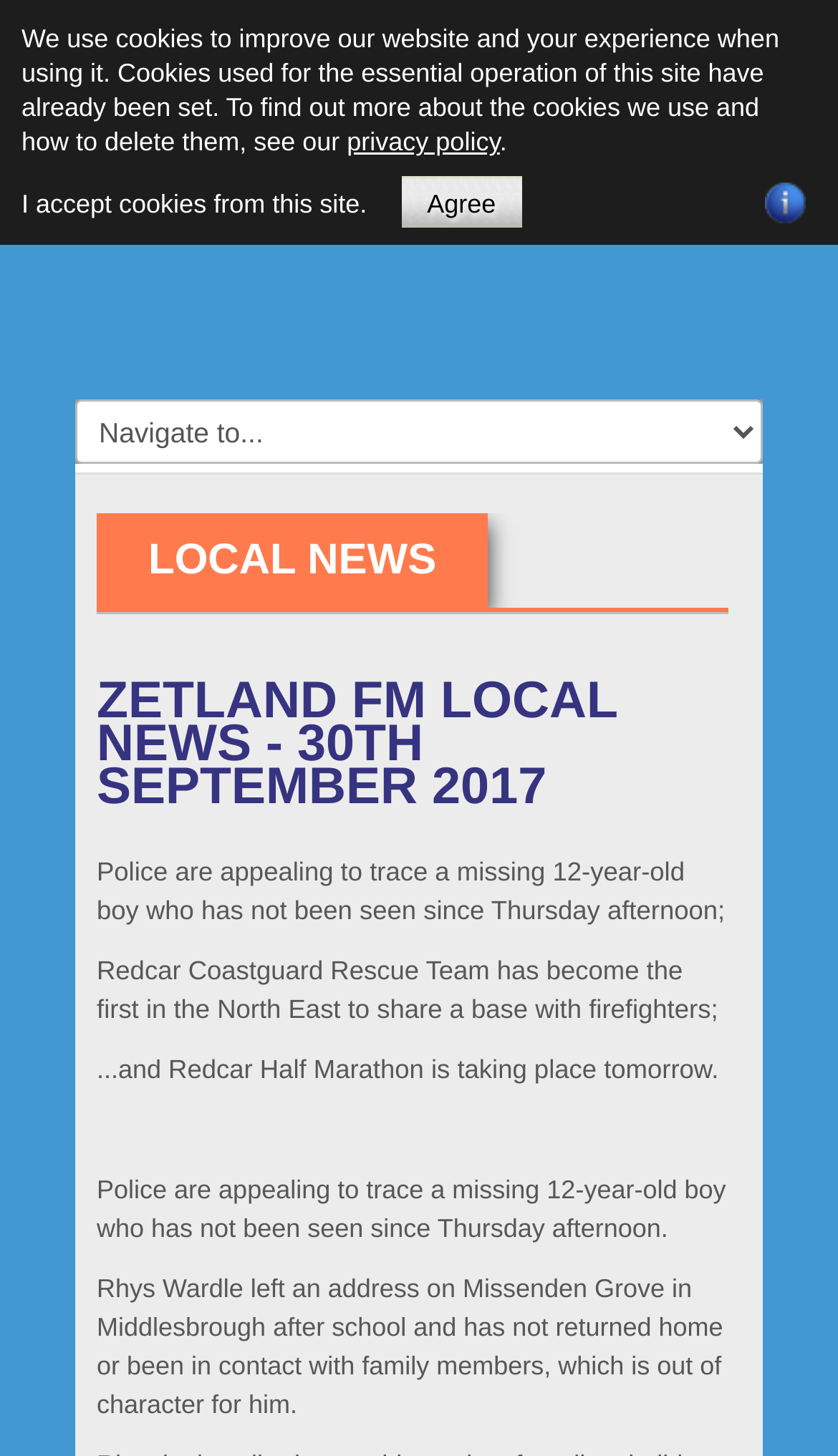Mark the bounding box of the element that matches the following description: "Shadow games".

None